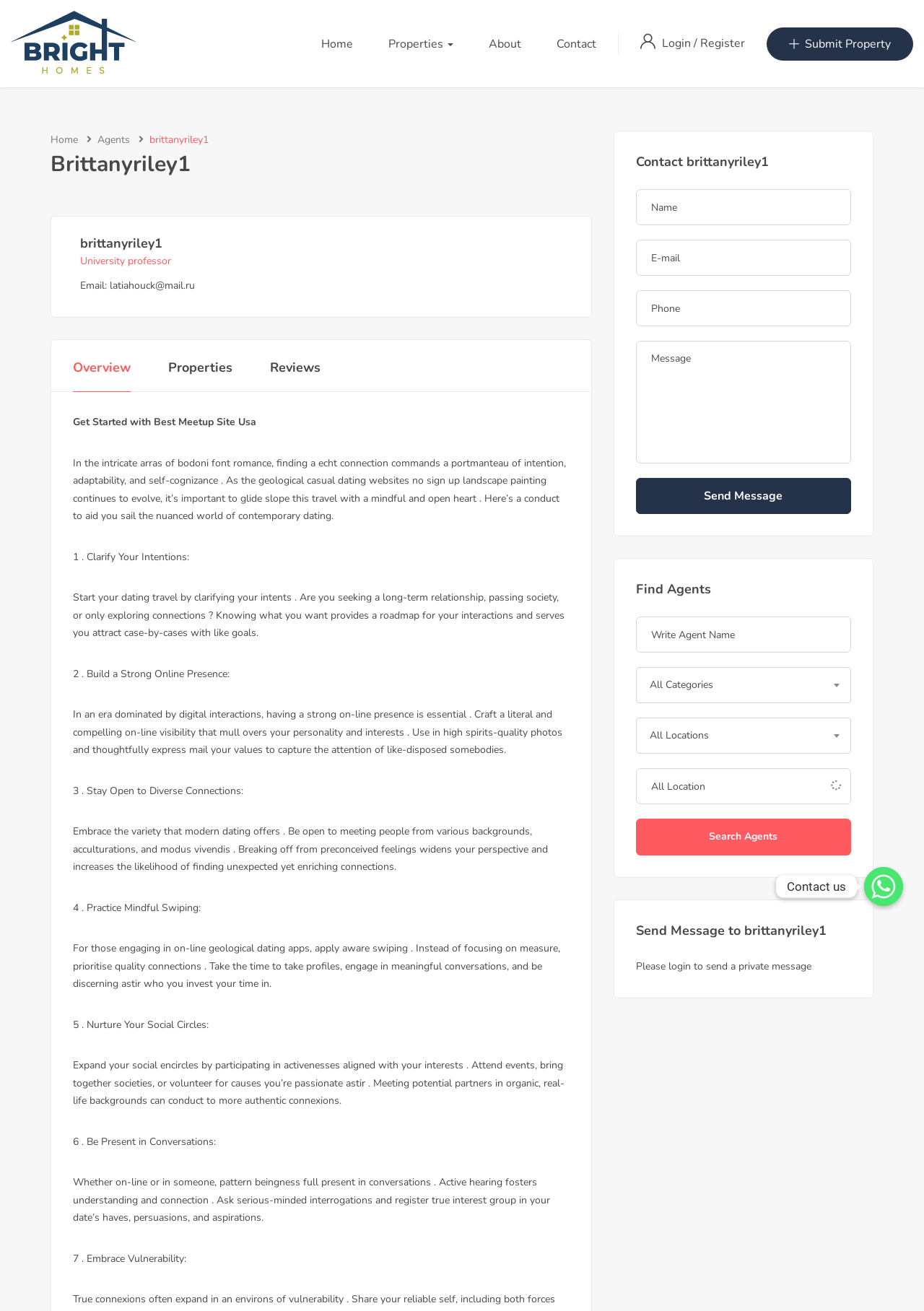Answer with a single word or phrase: 
How many tabs are available in the tablist?

3